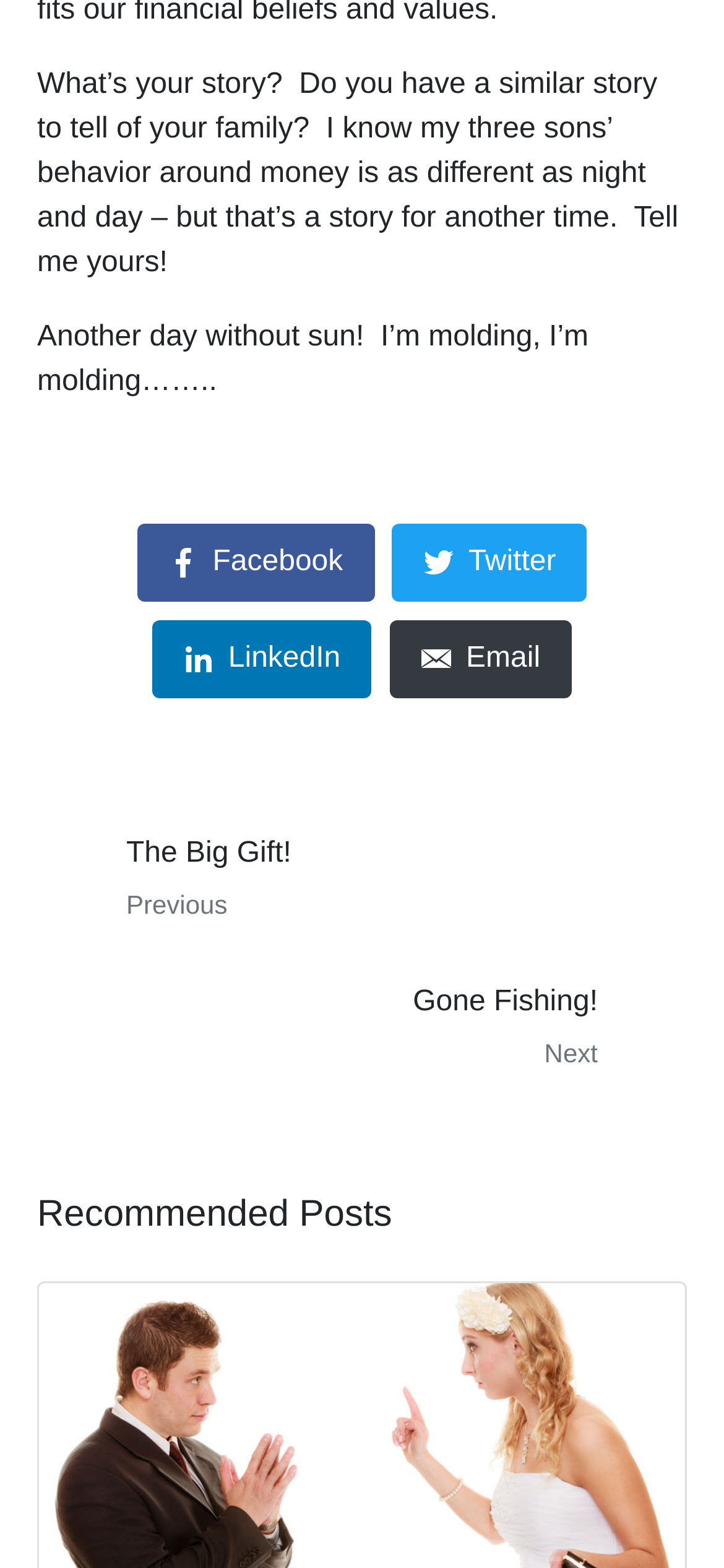What is the category of the recommended posts?
Based on the screenshot, respond with a single word or phrase.

Posts